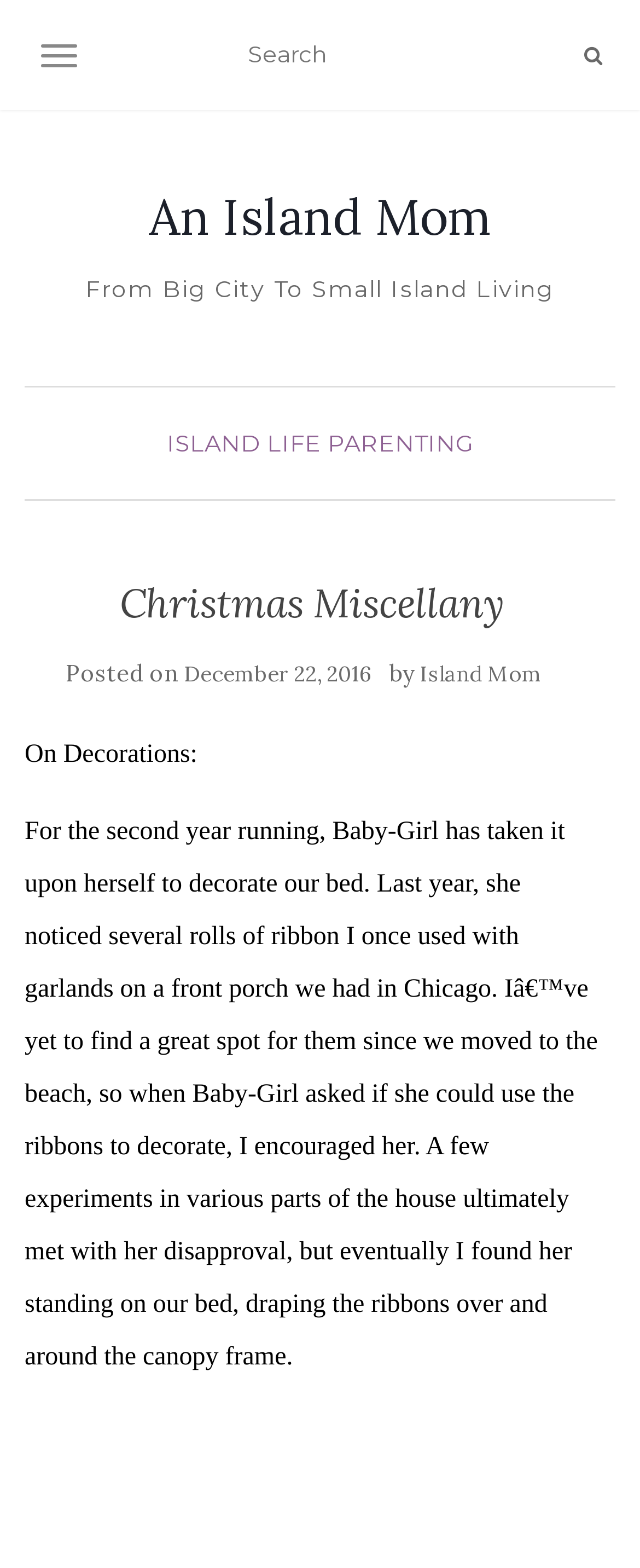Analyze the image and give a detailed response to the question:
What is the author of the article?

The author of the article can be found by looking at the text 'by' followed by a link 'Island Mom', which indicates that Island Mom is the author of the article.